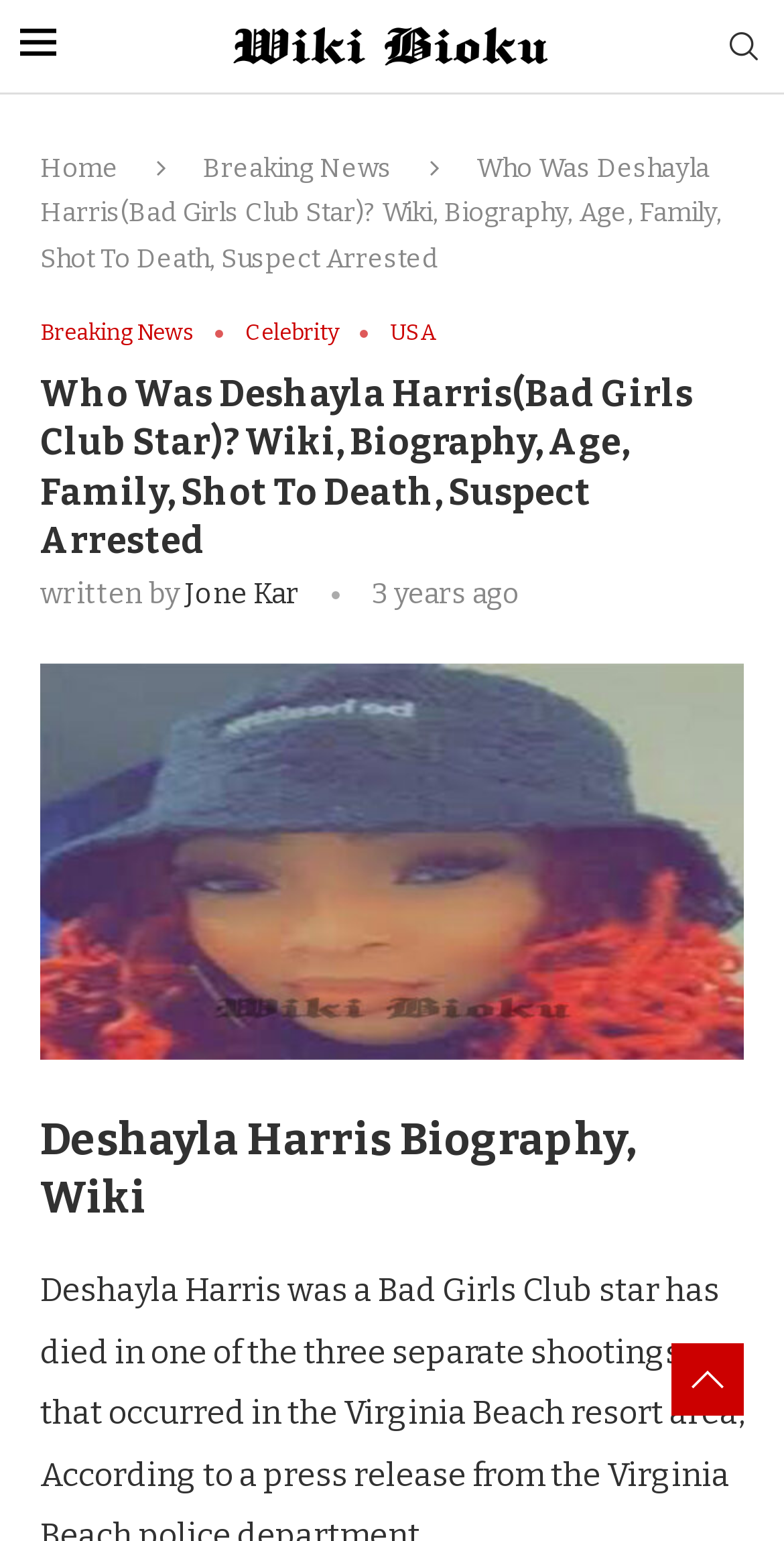Use a single word or phrase to answer the question:
What is the category of this news article?

Celebrity